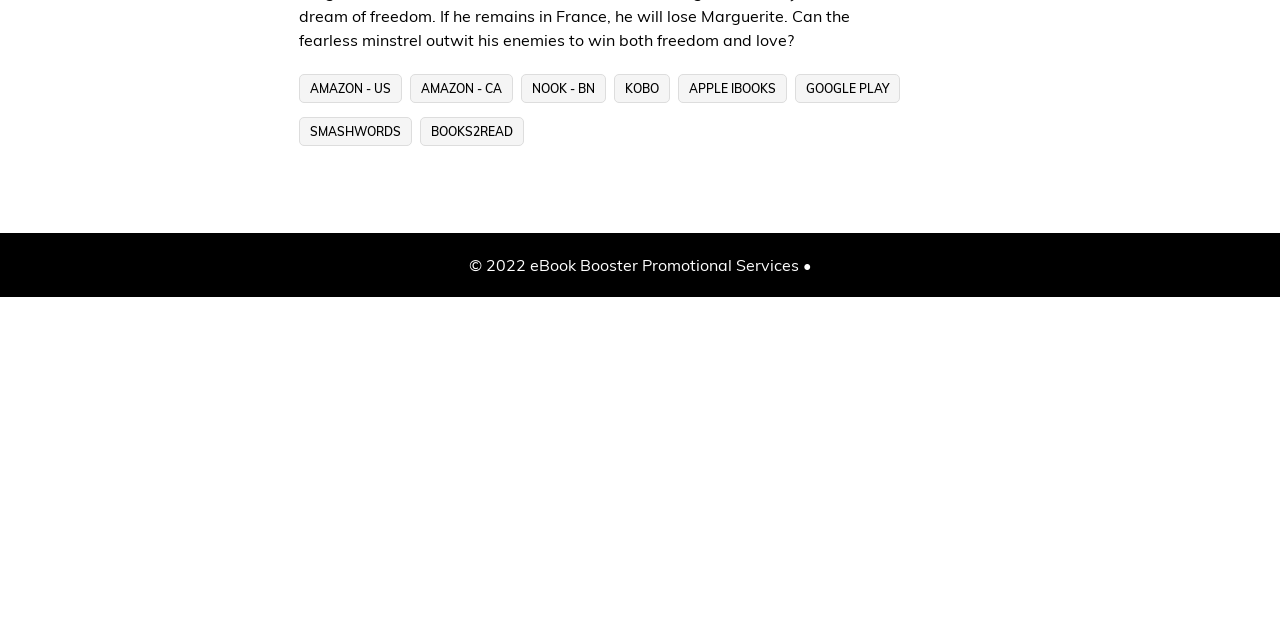Predict the bounding box for the UI component with the following description: "Tunic".

None